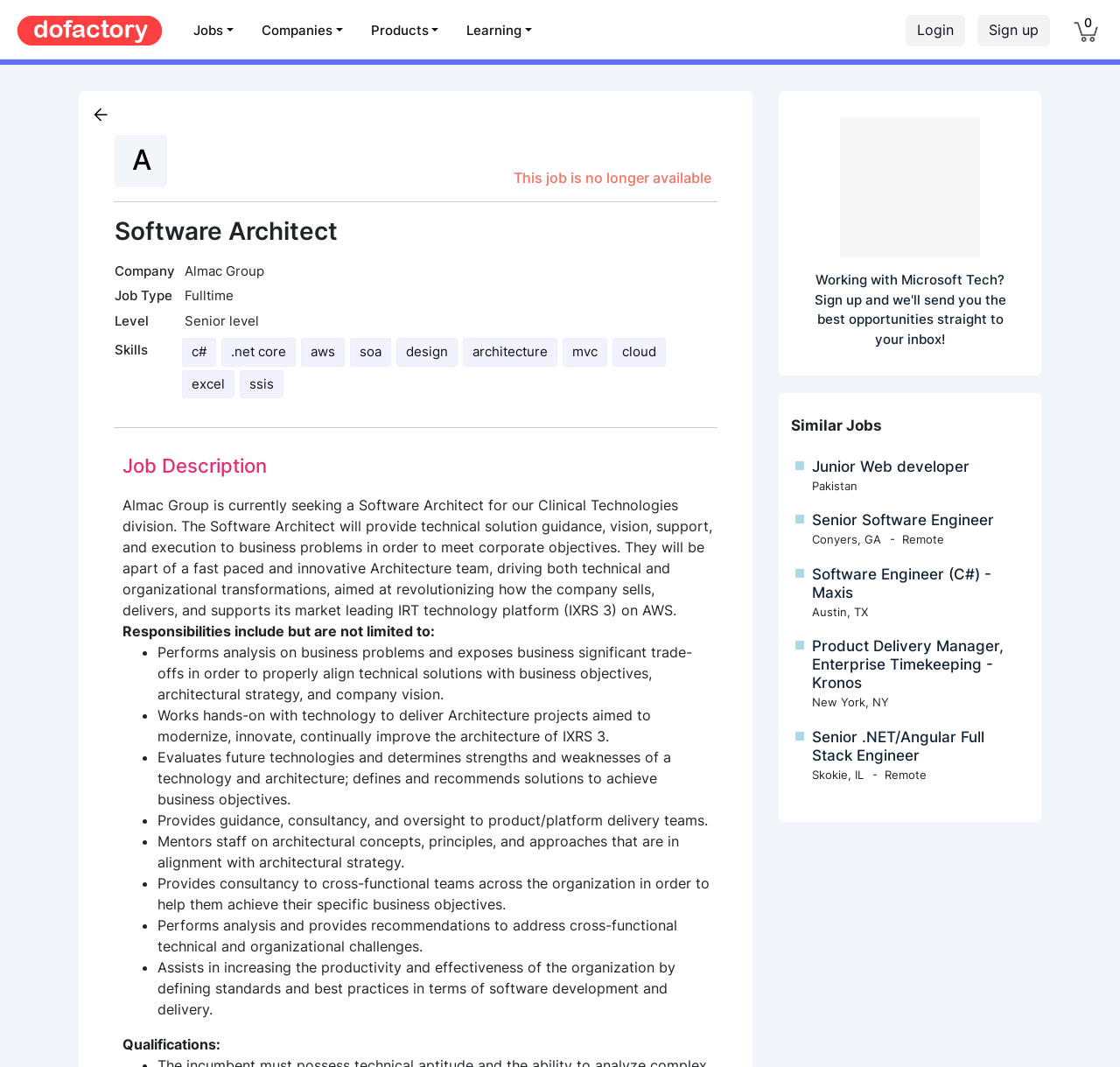What is the level of the Software Architect position?
Please interpret the details in the image and answer the question thoroughly.

The level of the Software Architect position can be found in the job details section, where it is specified as 'Senior level'.